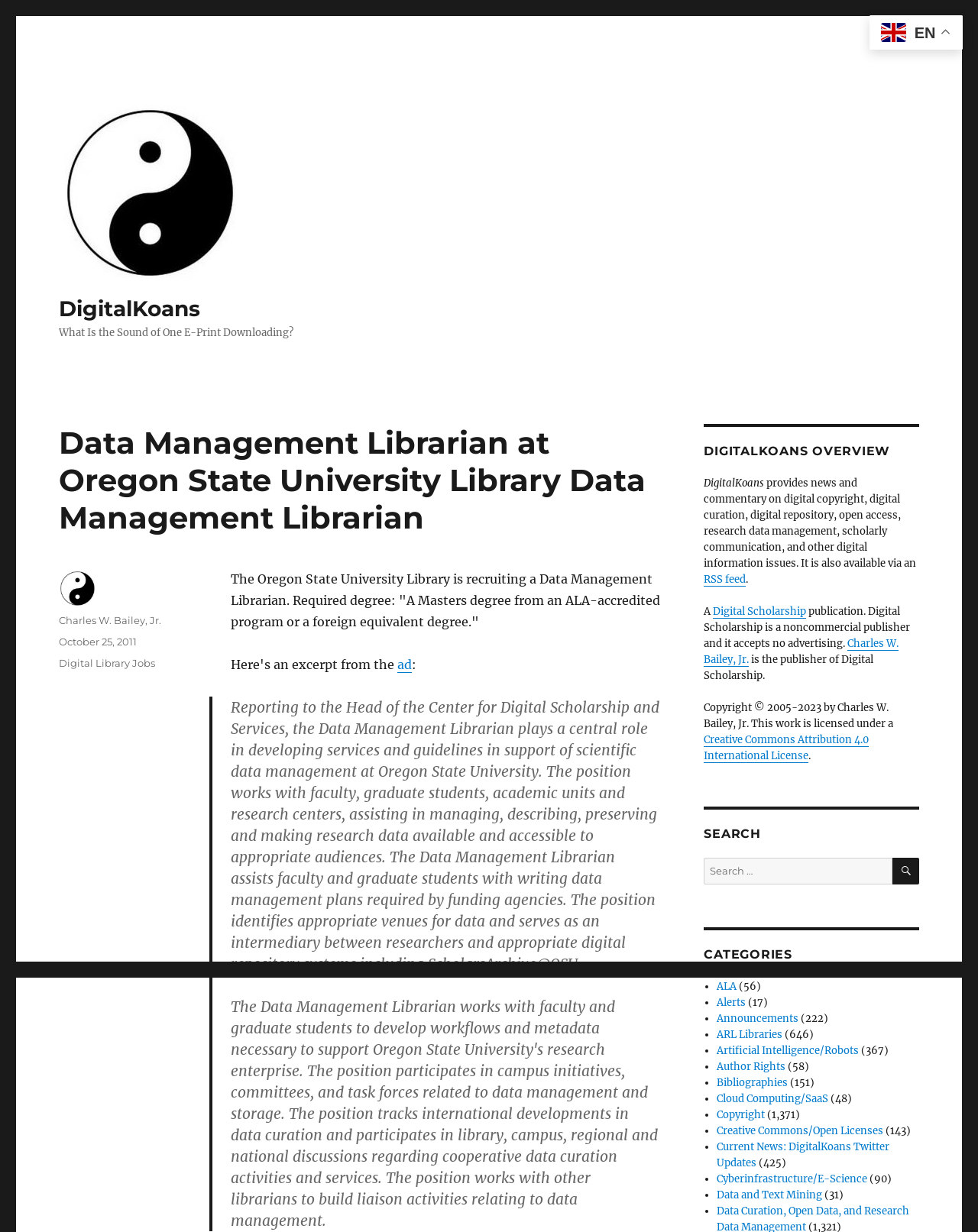Pinpoint the bounding box coordinates of the area that should be clicked to complete the following instruction: "View the 'Data Management Librarian at Oregon State University Library Data Management Librarian' job posting". The coordinates must be given as four float numbers between 0 and 1, i.e., [left, top, right, bottom].

[0.236, 0.464, 0.675, 0.511]